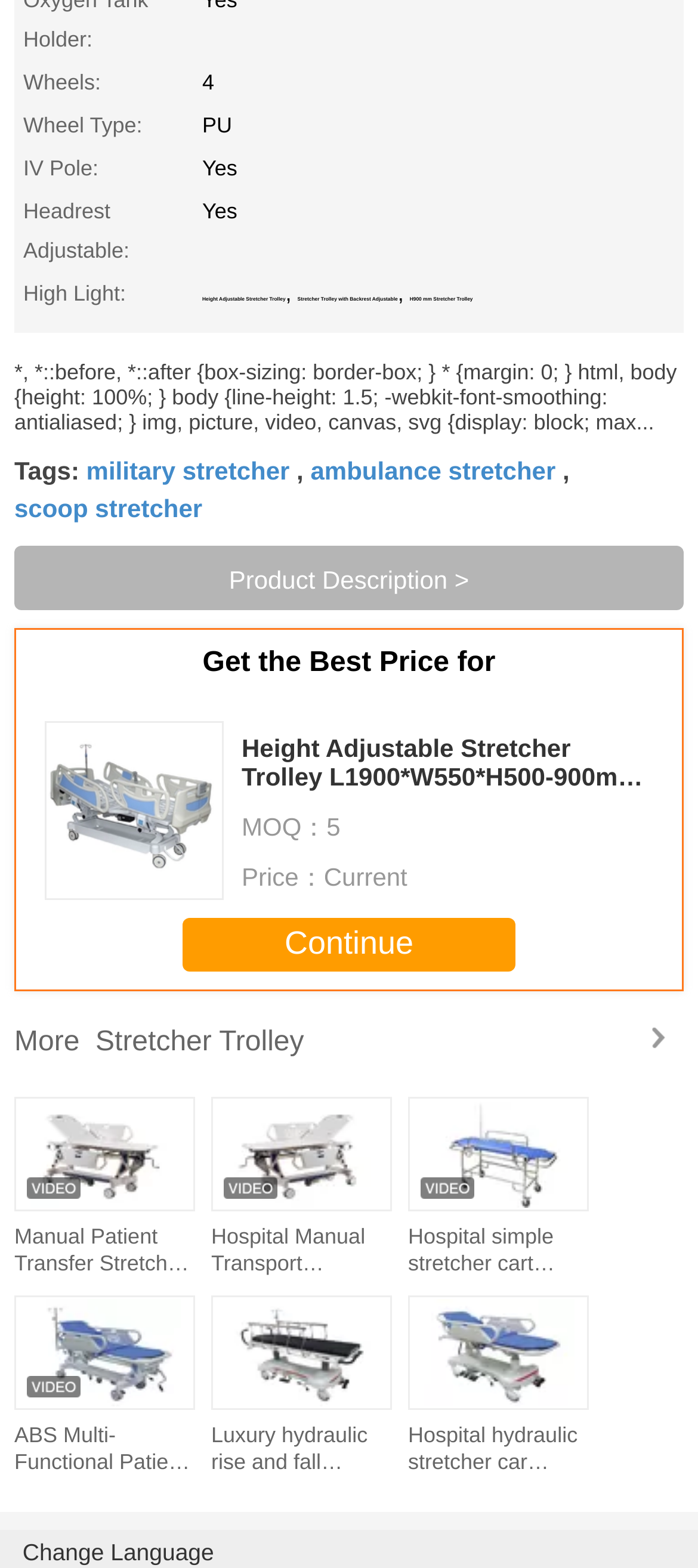How many images are on the webpage?
Examine the webpage screenshot and provide an in-depth answer to the question.

I counted multiple images on the webpage, including product images, video thumbnails, and icons. There are more than 10 images in total.